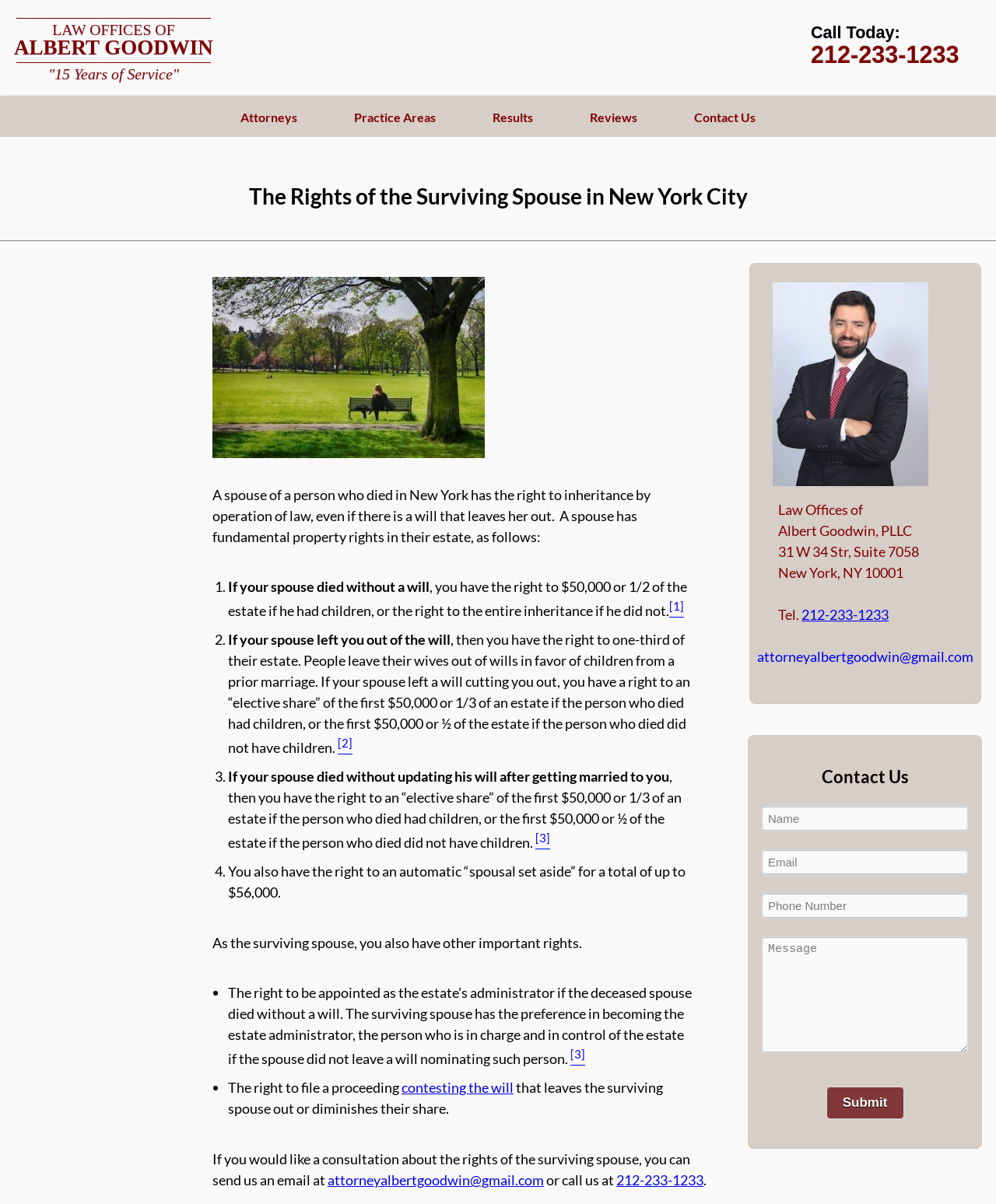Based on the image, provide a detailed and complete answer to the question: 
What is the purpose of the 'elective share'?

The 'elective share' is mentioned in the webpage as a way for the surviving spouse to ensure they receive a minimum amount of the estate, even if the deceased spouse left a will that leaves them out or did not update their will after getting married.